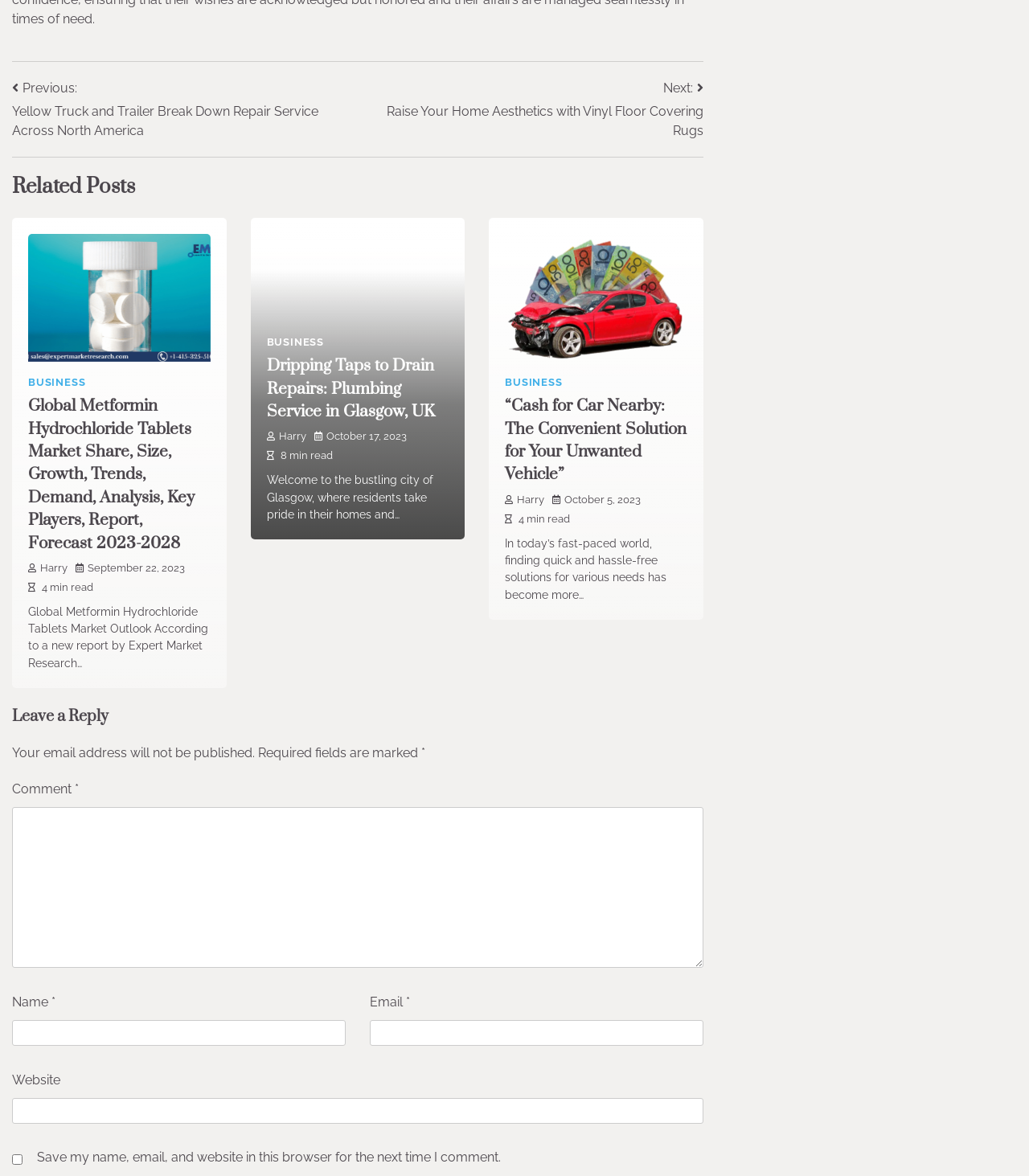Locate the bounding box coordinates of the clickable region to complete the following instruction: "Leave a comment."

[0.012, 0.686, 0.684, 0.823]